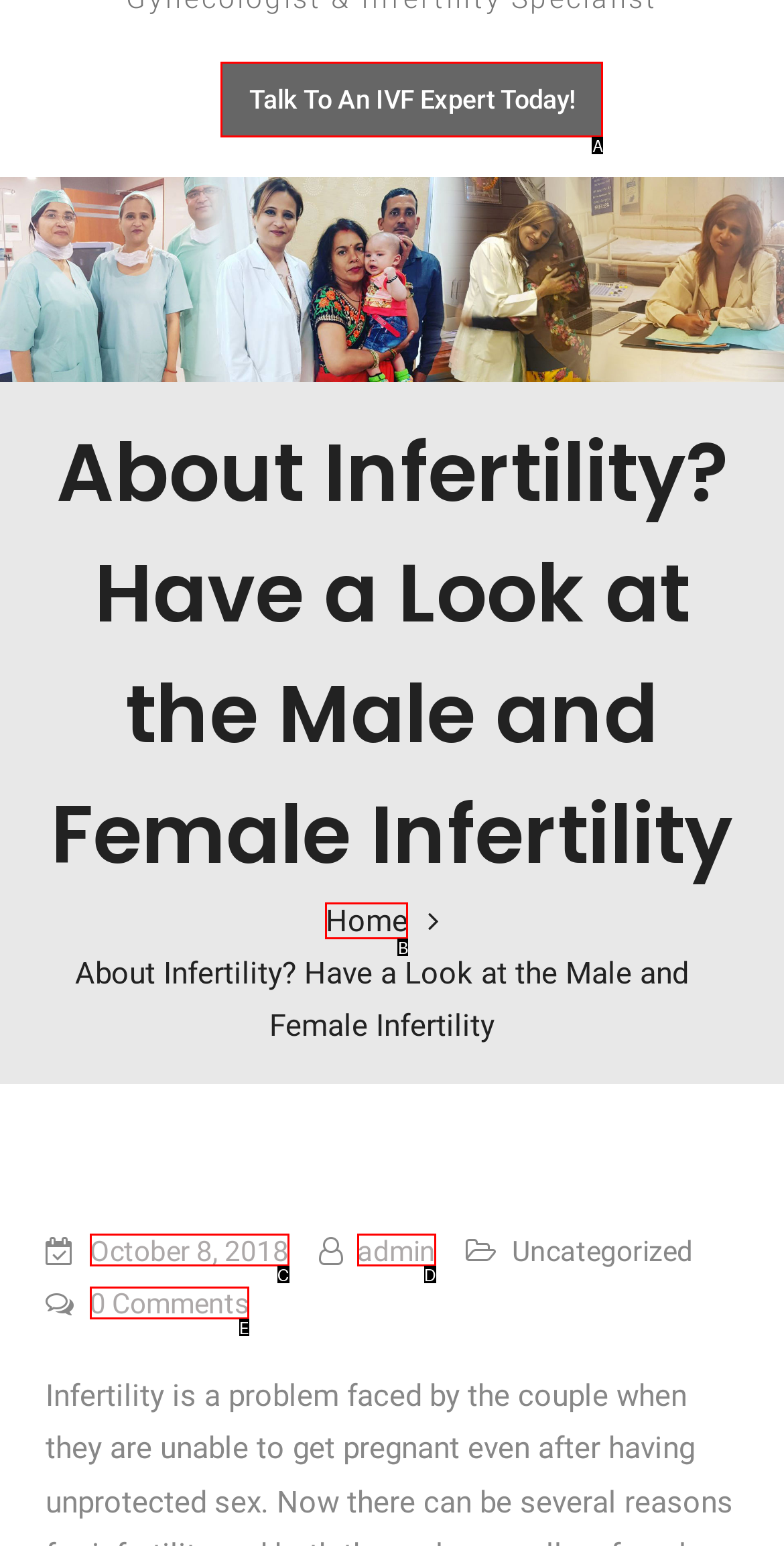Tell me the letter of the option that corresponds to the description: 0 Comments
Answer using the letter from the given choices directly.

E